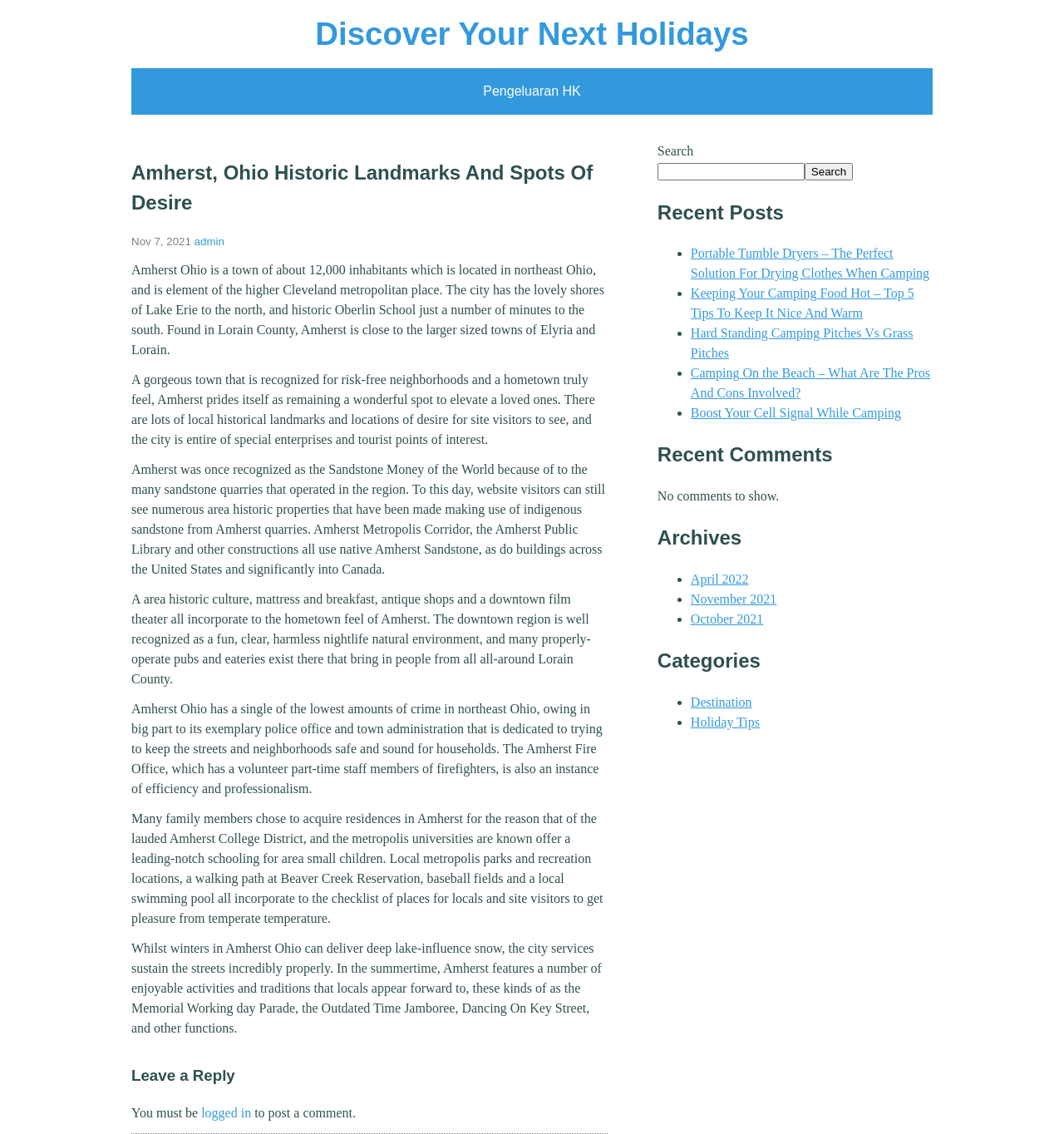Generate a comprehensive caption for the webpage you are viewing.

This webpage is about Amherst, Ohio, a town with a population of around 12,000, located in northeast Ohio. The page has a main section that takes up most of the screen, with a header at the top that reads "Amherst, Ohio Historic Landmarks And Spots Of Desire - Discover Your Next Holidays". Below the header, there is a paragraph that provides an overview of Amherst, describing its location, population, and features such as the shores of Lake Erie and historic Oberlin School.

The main section is divided into several paragraphs that provide more information about Amherst, including its history, landmarks, and attractions. The text describes Amherst as a safe town with a hometown feel, with many local historical landmarks and places of interest for visitors to see. It also mentions the town's historic properties made from native Amherst sandstone, its downtown area with a fun and safe nightlife, and its well-regarded school district.

At the bottom of the main section, there is a comment section with a heading "Leave a Reply" and a text input field for users to leave comments.

To the right of the main section, there is a complementary section that takes up about a third of the screen. This section has several headings, including "Search", "Recent Posts", "Recent Comments", "Archives", and "Categories". The "Search" section has a search box and a button to submit a search query. The "Recent Posts" section lists five recent posts with links to each post, including titles such as "Portable Tumble Dryers – The Perfect Solution For Drying Clothes When Camping" and "Camping On the Beach – What Are The Pros And Cons Involved?". The "Recent Comments" section indicates that there are no comments to show. The "Archives" section lists three archive links, including "April 2022", "November 2021", and "October 2021". The "Categories" section lists two categories, "Destination" and "Holiday Tips", with links to each category.

At the top of the page, there are two links, "Discover Your Next Holidays" and "Pengeluaran HK", which are likely navigation links to other parts of the website.